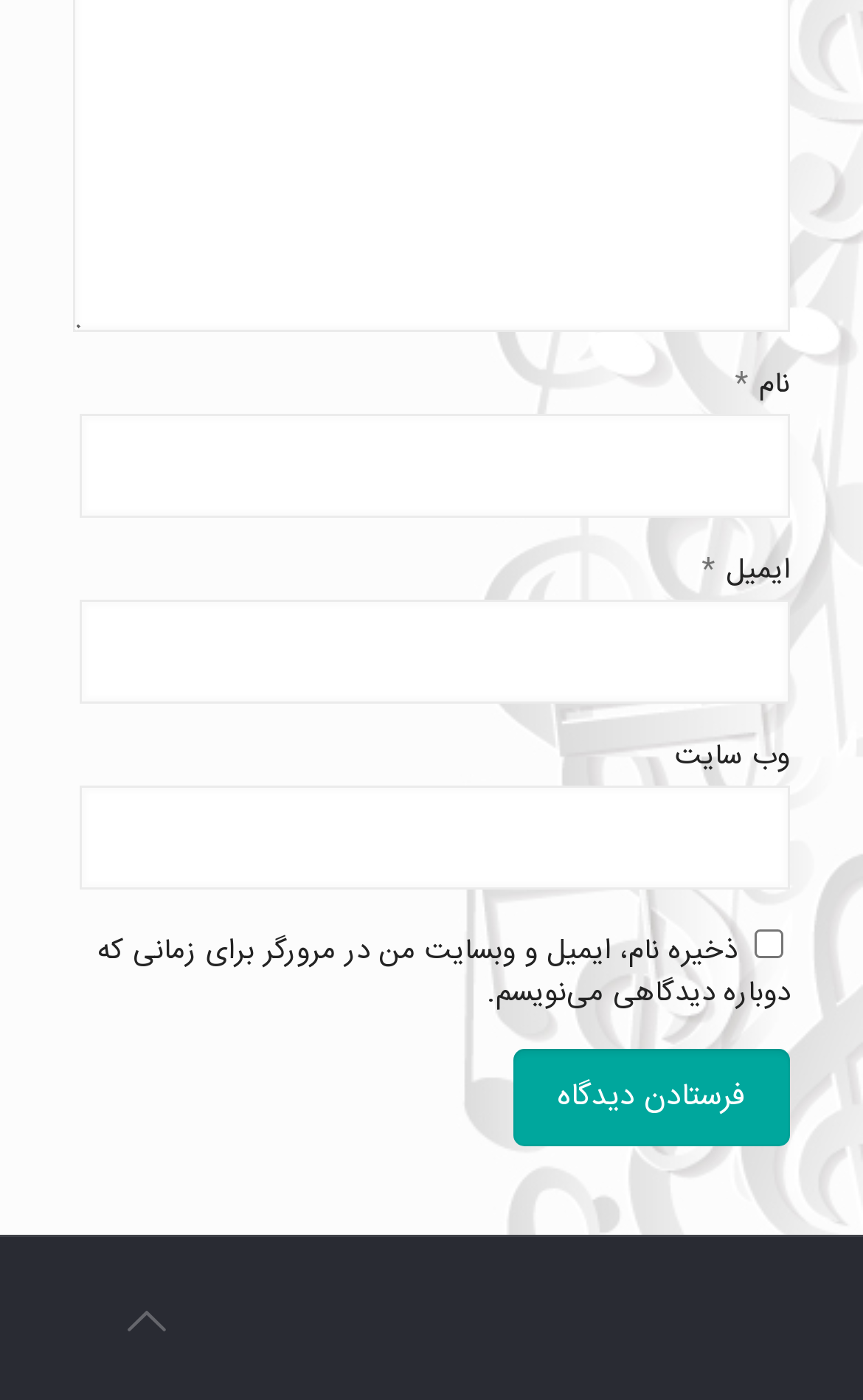Is the 'وب سایت' field required?
Based on the content of the image, thoroughly explain and answer the question.

The 'وب سایت' field is not required because it does not have an asterisk symbol (*) next to its label, unlike the 'نام' and 'ایمیل' fields which are required.